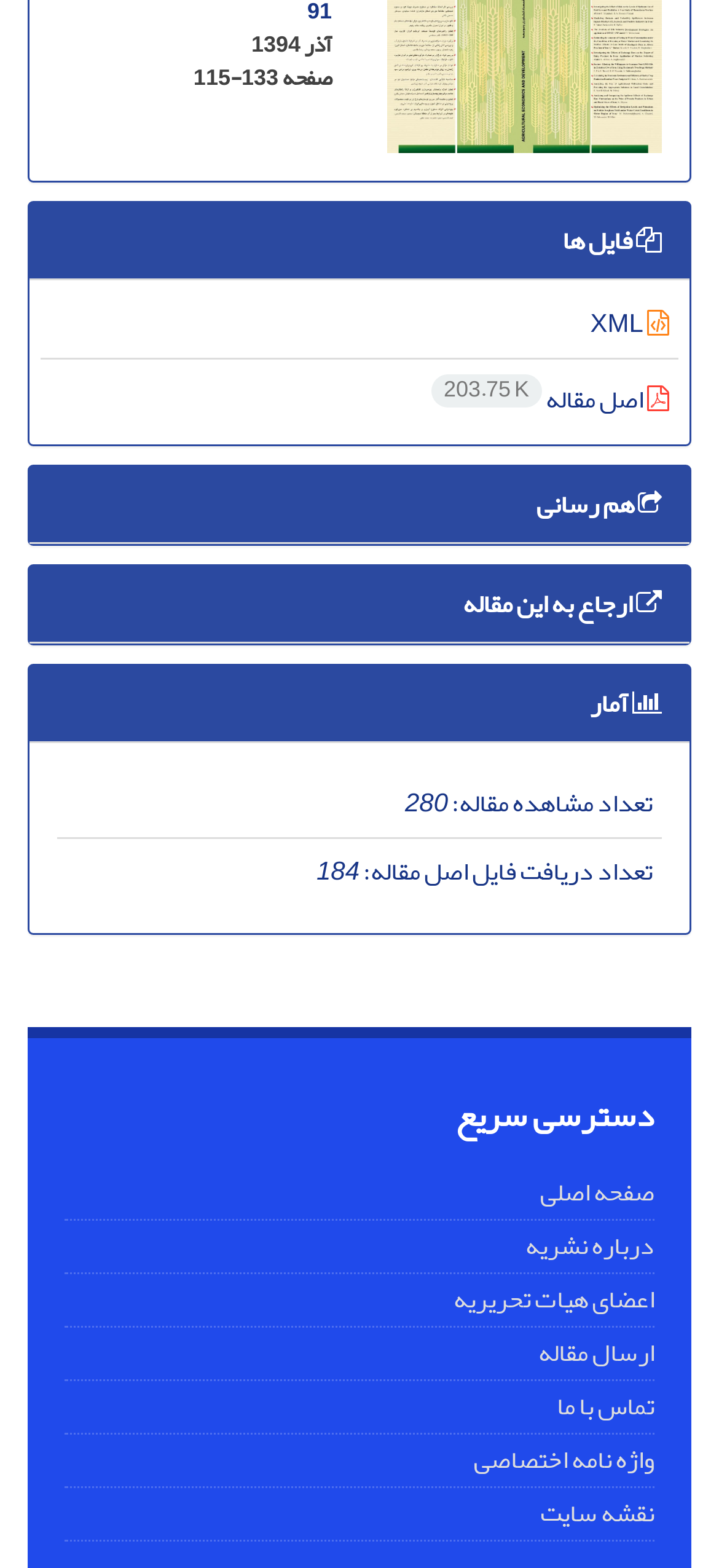Please locate the clickable area by providing the bounding box coordinates to follow this instruction: "contact us".

[0.774, 0.881, 0.91, 0.913]